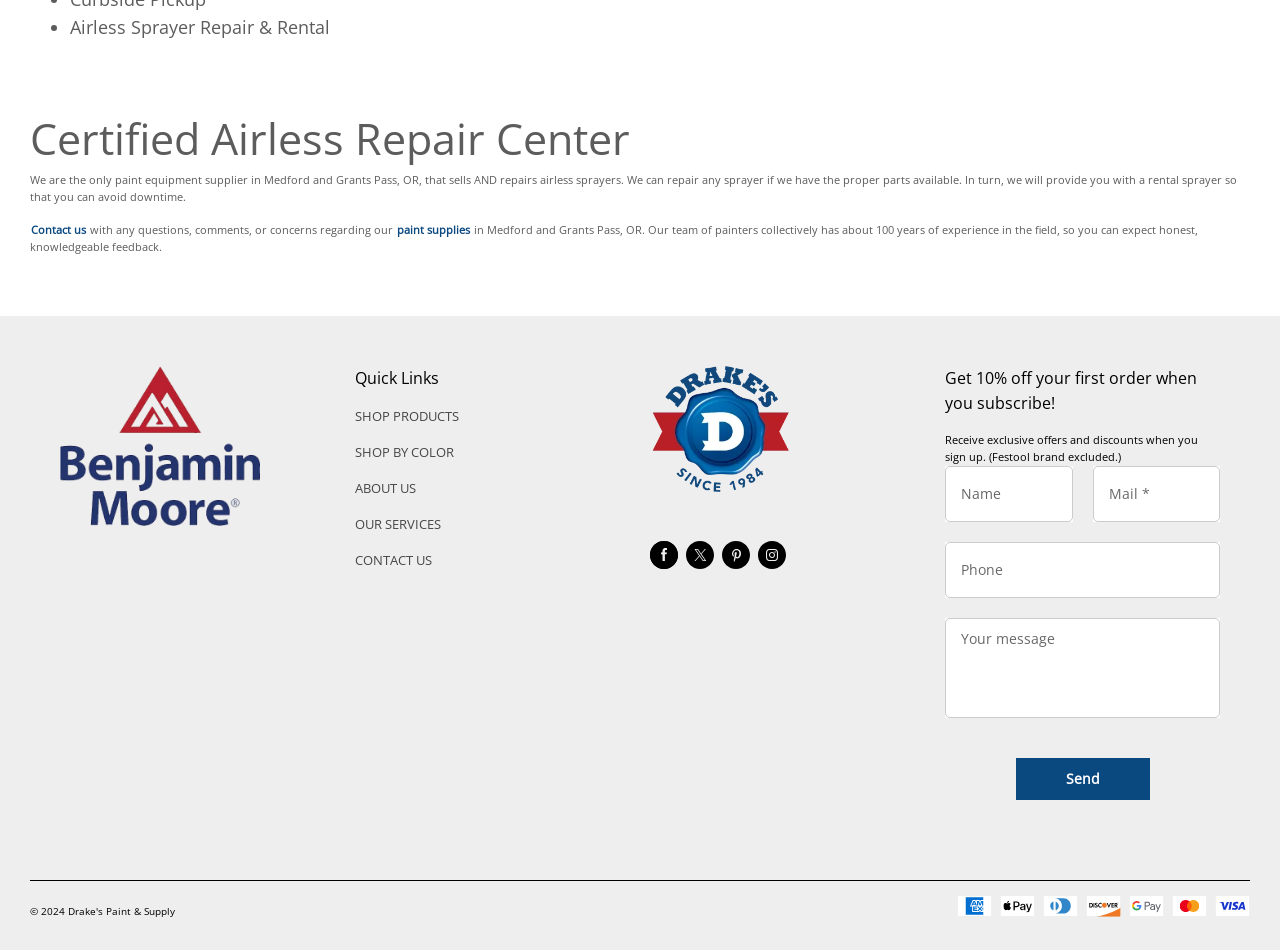Find the bounding box coordinates for the area you need to click to carry out the instruction: "Enter your name". The coordinates should be four float numbers between 0 and 1, indicated as [left, top, right, bottom].

[0.738, 0.49, 0.838, 0.549]